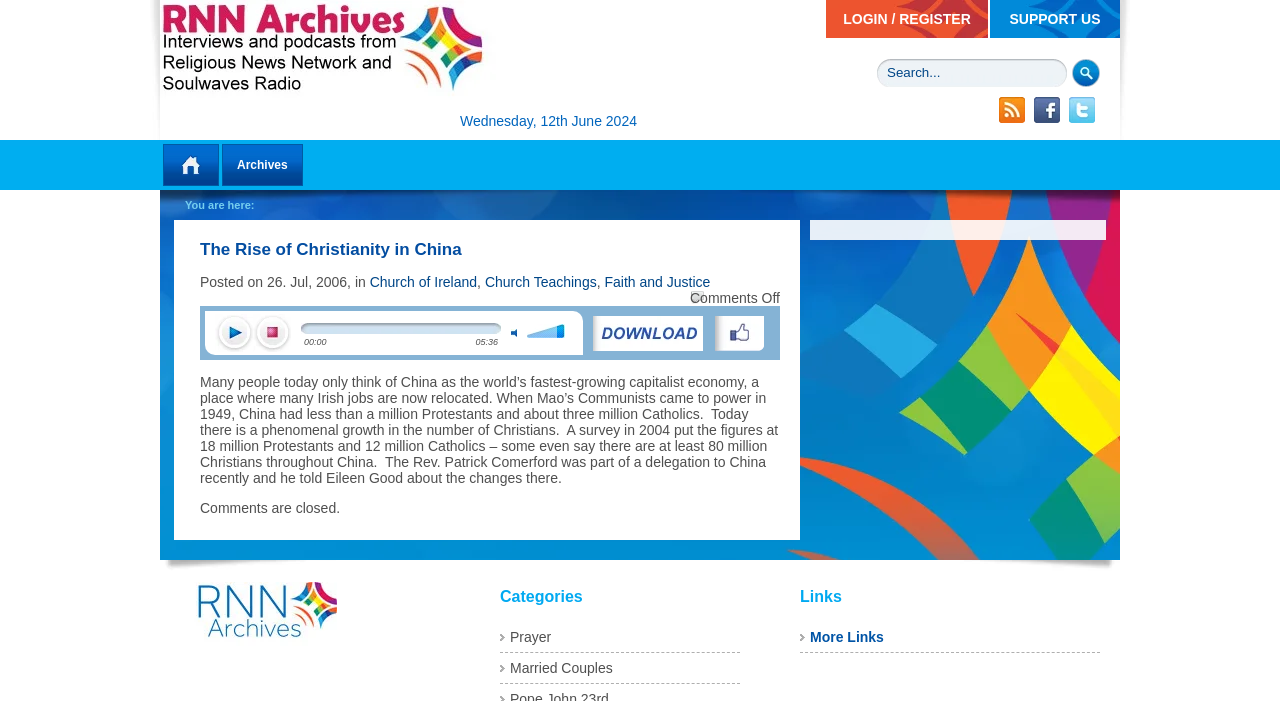Find the bounding box coordinates of the area that needs to be clicked in order to achieve the following instruction: "Play the audio". The coordinates should be specified as four float numbers between 0 and 1, i.e., [left, top, right, bottom].

[0.168, 0.448, 0.198, 0.504]